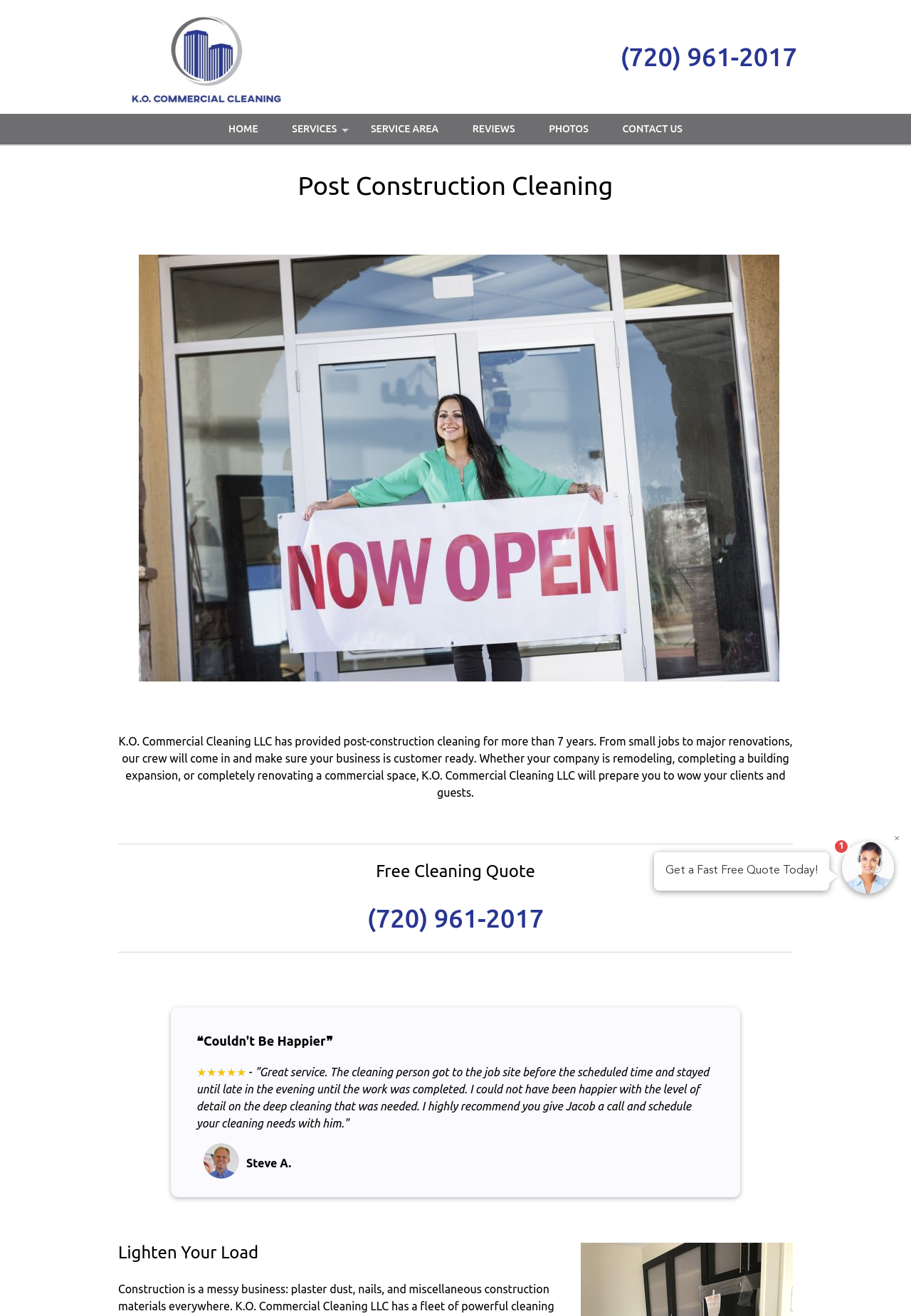Please analyze the image and give a detailed answer to the question:
What type of cleaning service does the company provide?

The type of cleaning service can be found in the main heading of the webpage, as well as in the image and text descriptions throughout the page.